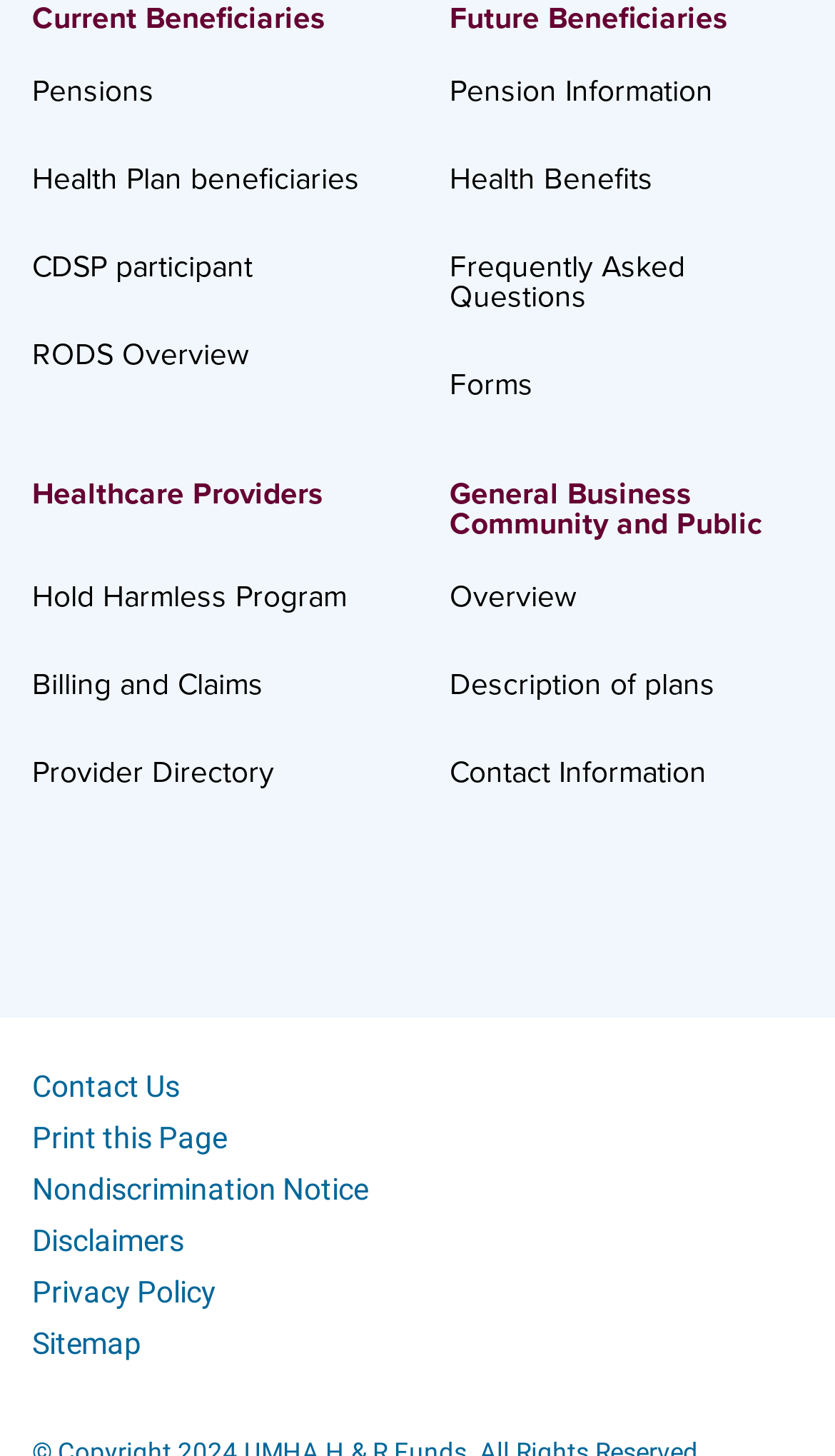Please find the bounding box coordinates of the element that must be clicked to perform the given instruction: "View Pensions". The coordinates should be four float numbers from 0 to 1, i.e., [left, top, right, bottom].

[0.038, 0.038, 0.185, 0.088]